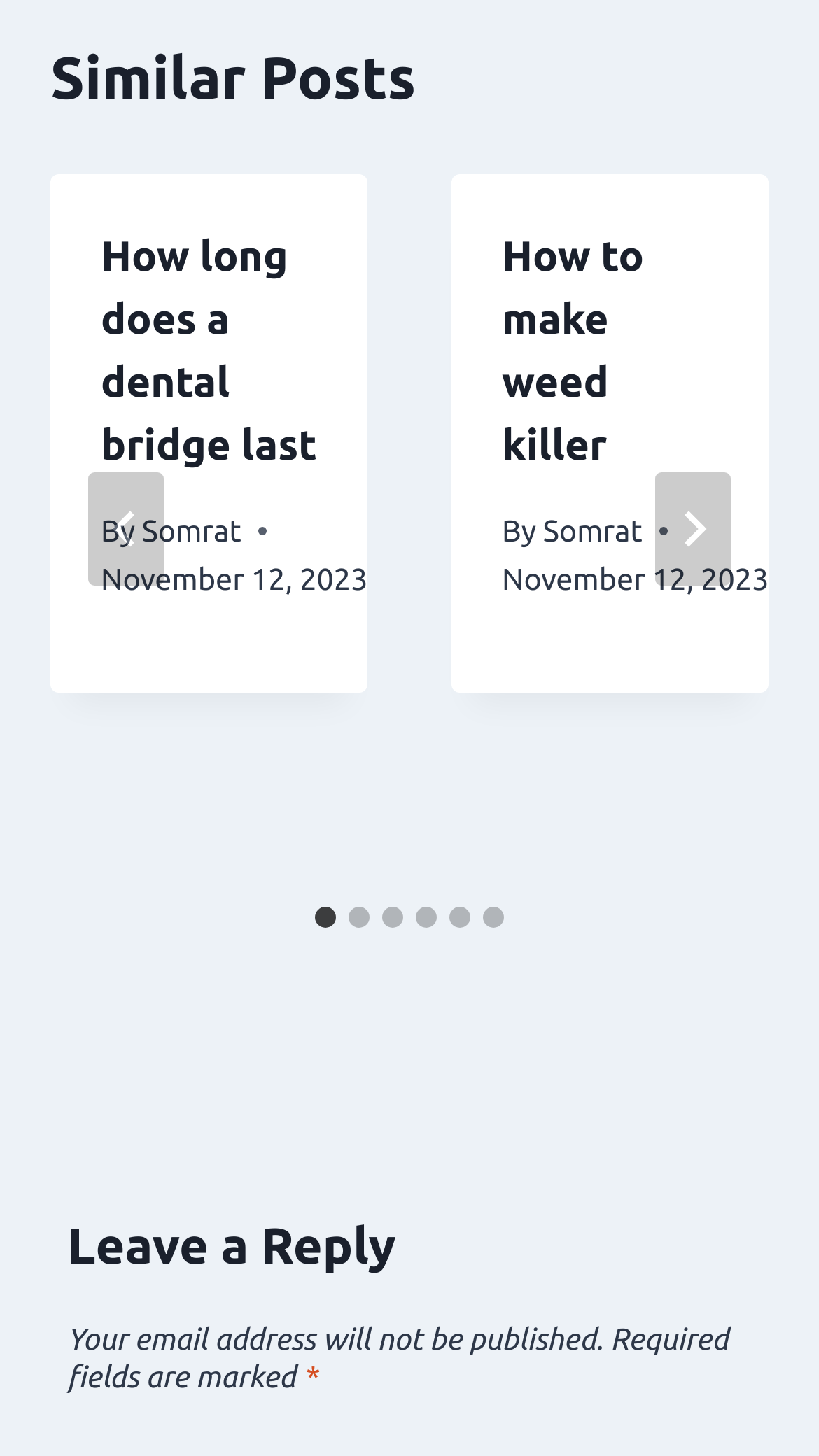Determine the bounding box coordinates of the section I need to click to execute the following instruction: "Click the 'Next' button". Provide the coordinates as four float numbers between 0 and 1, i.e., [left, top, right, bottom].

[0.8, 0.324, 0.892, 0.402]